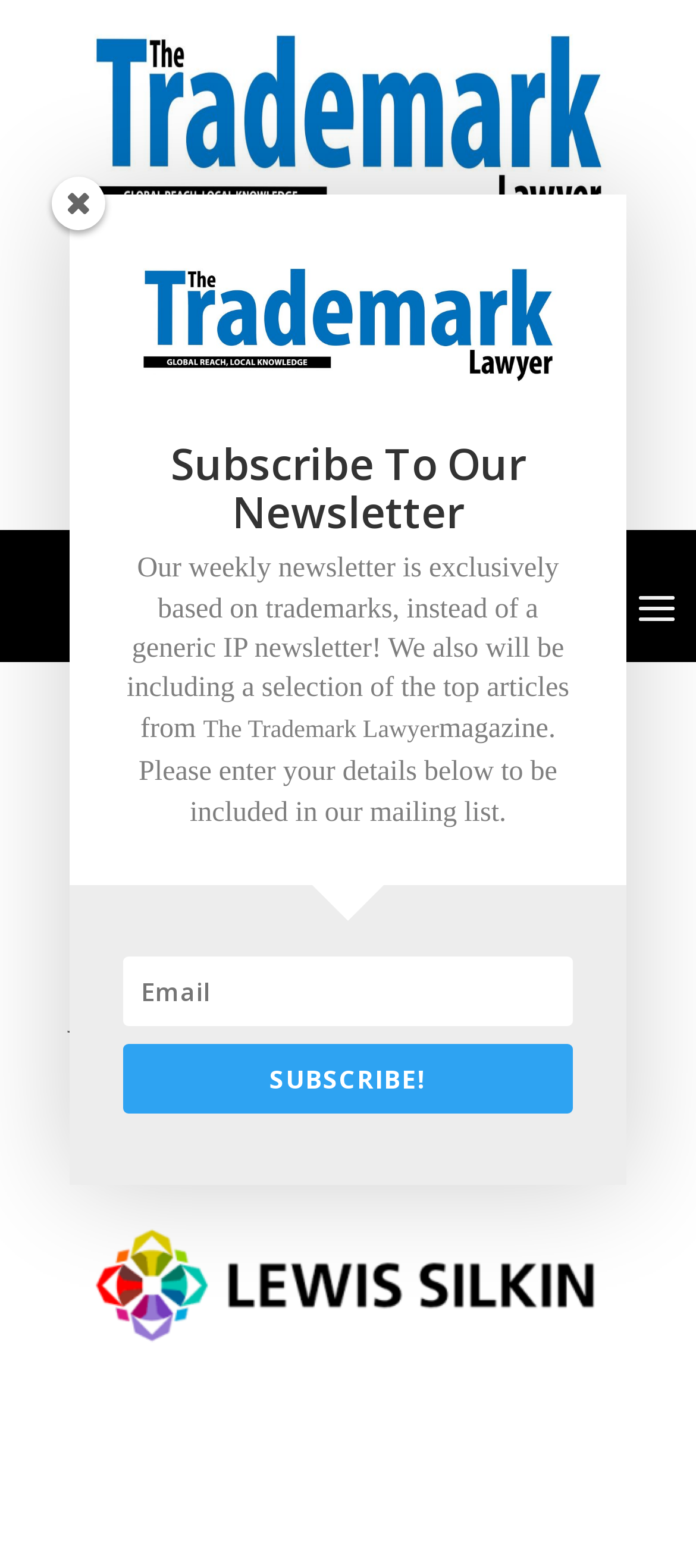Respond with a single word or short phrase to the following question: 
What is the purpose of the textbox?

To enter email